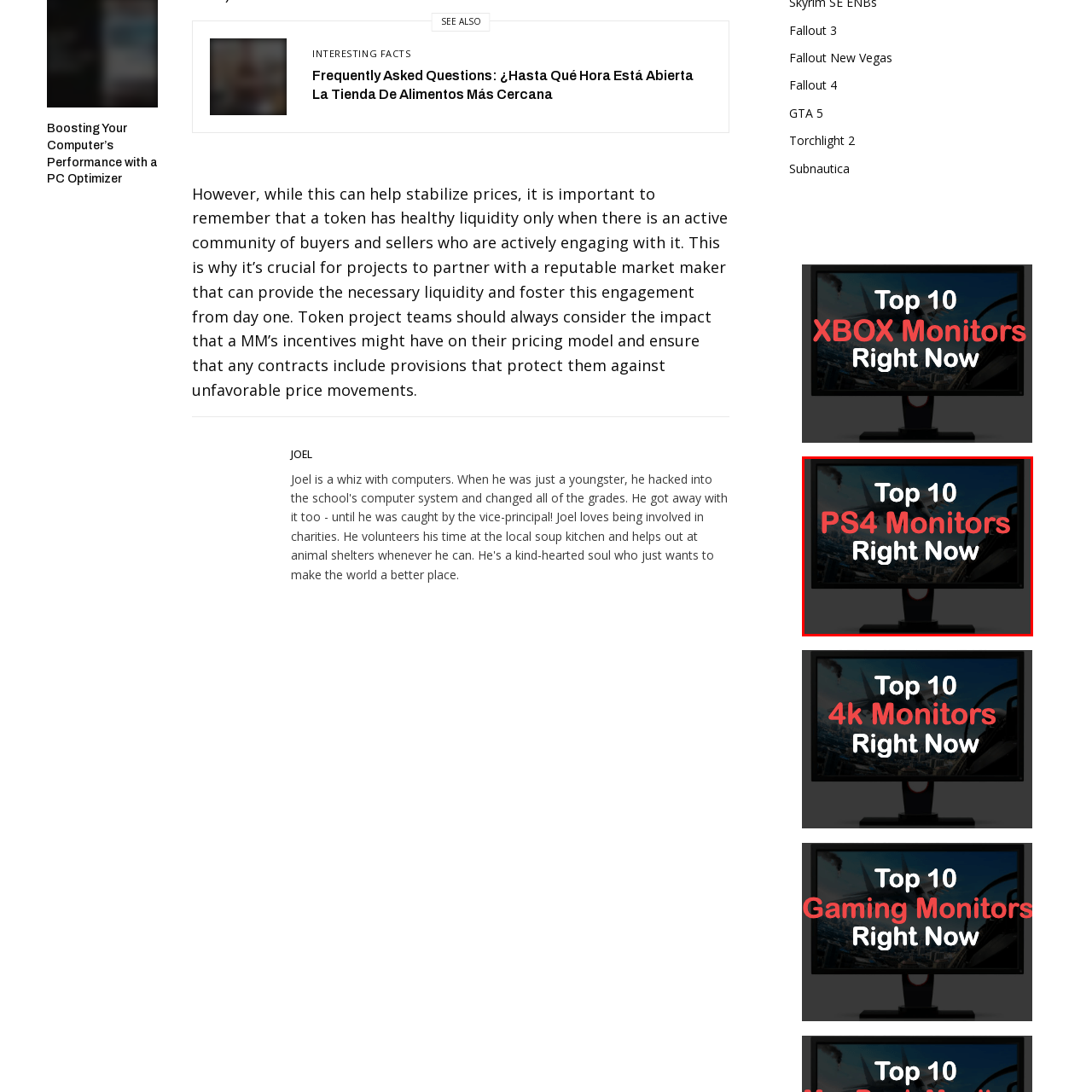What is the purpose of the visual?
Review the content shown inside the red bounding box in the image and offer a detailed answer to the question, supported by the visual evidence.

The caption describes the visual as a 'promotional piece', which implies that its purpose is to promote or advertise something. In this case, the visual is promoting the idea of exploring the best monitor options for a PS4 gaming setup, as indicated by the text 'Top 10 PS4 Monitors Right Now'.